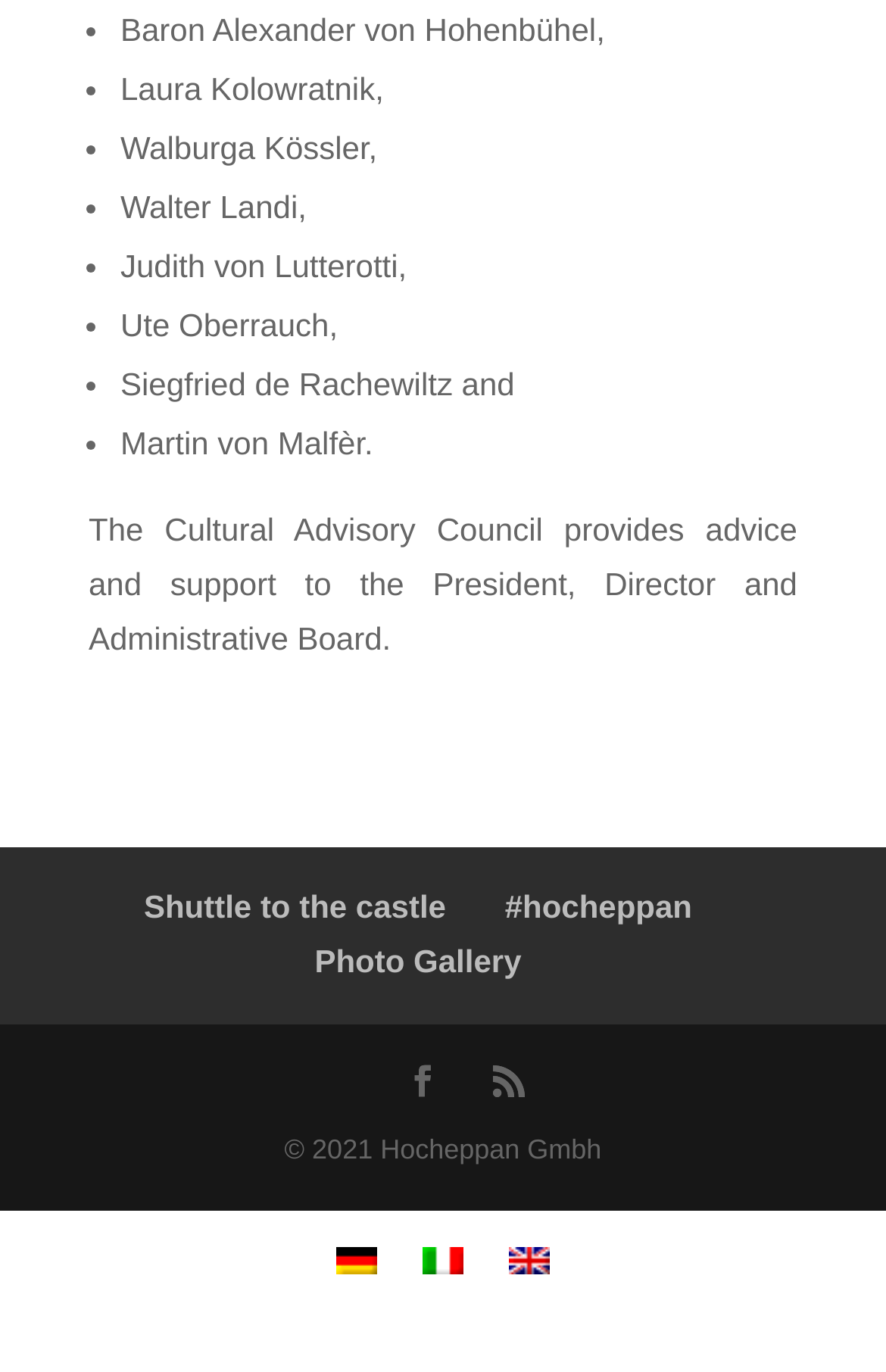Can you find the bounding box coordinates for the element to click on to achieve the instruction: "View 'Photo Gallery'"?

[0.355, 0.687, 0.589, 0.714]